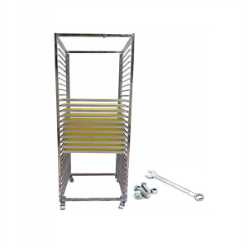Give a thorough caption for the picture.

This image showcases a "12x16 inch Line Table Printing Frame," a crucial tool for screen printing, particularly when working with plastisol inks. The frame features a robust metallic structure with horizontal slats designed to hold screens securely during the printing process. Accompanying the frame are a wrench and several washers, indicating that assembly may be required. The frame's design highlights durability and functionality, making it ideal for both amateur and professional screen printers. Its compact size is suitable for various printing setups, ensuring versatility in usage.